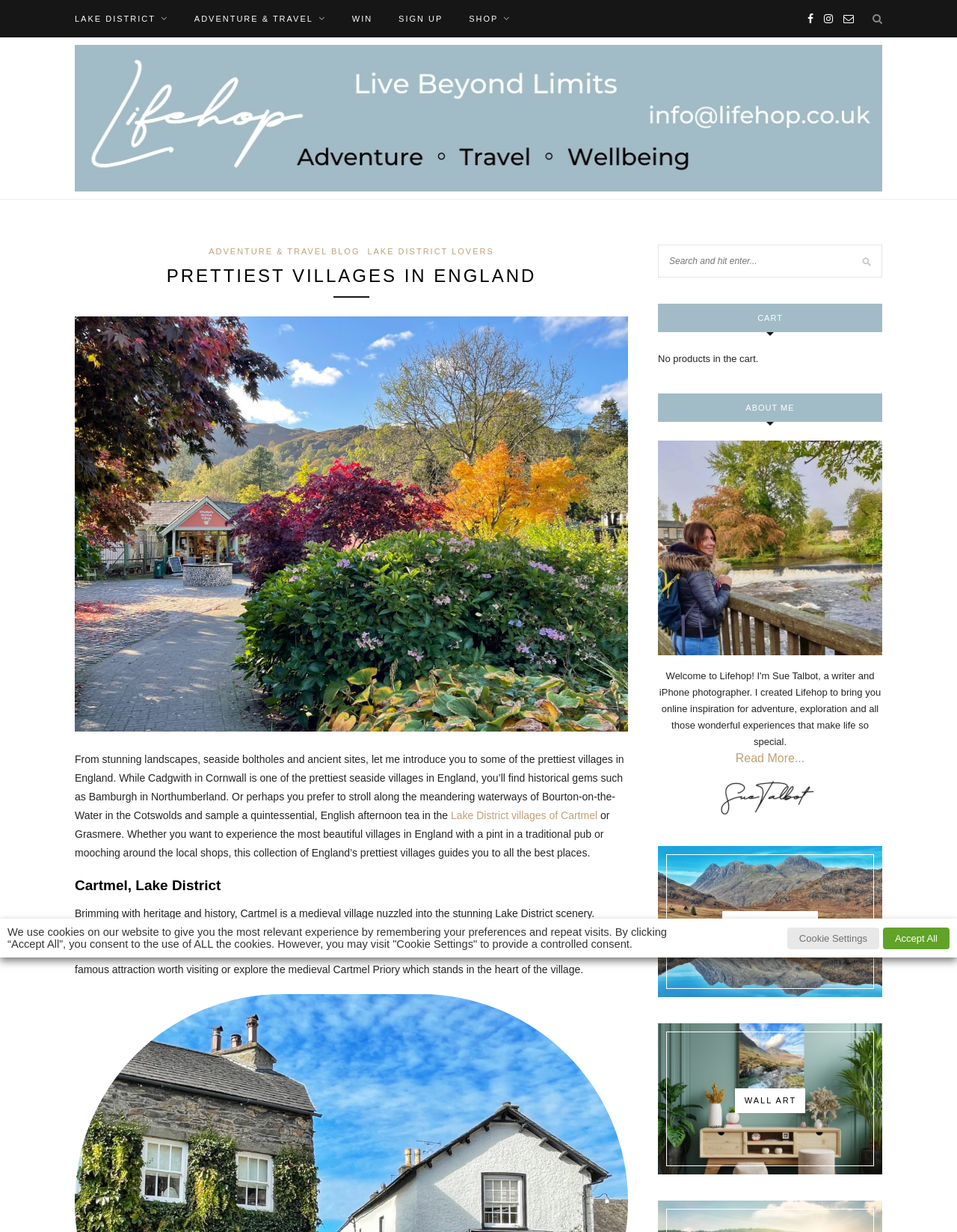What is the name of the village in the Lake District?
Based on the image, provide your answer in one word or phrase.

Cartmel